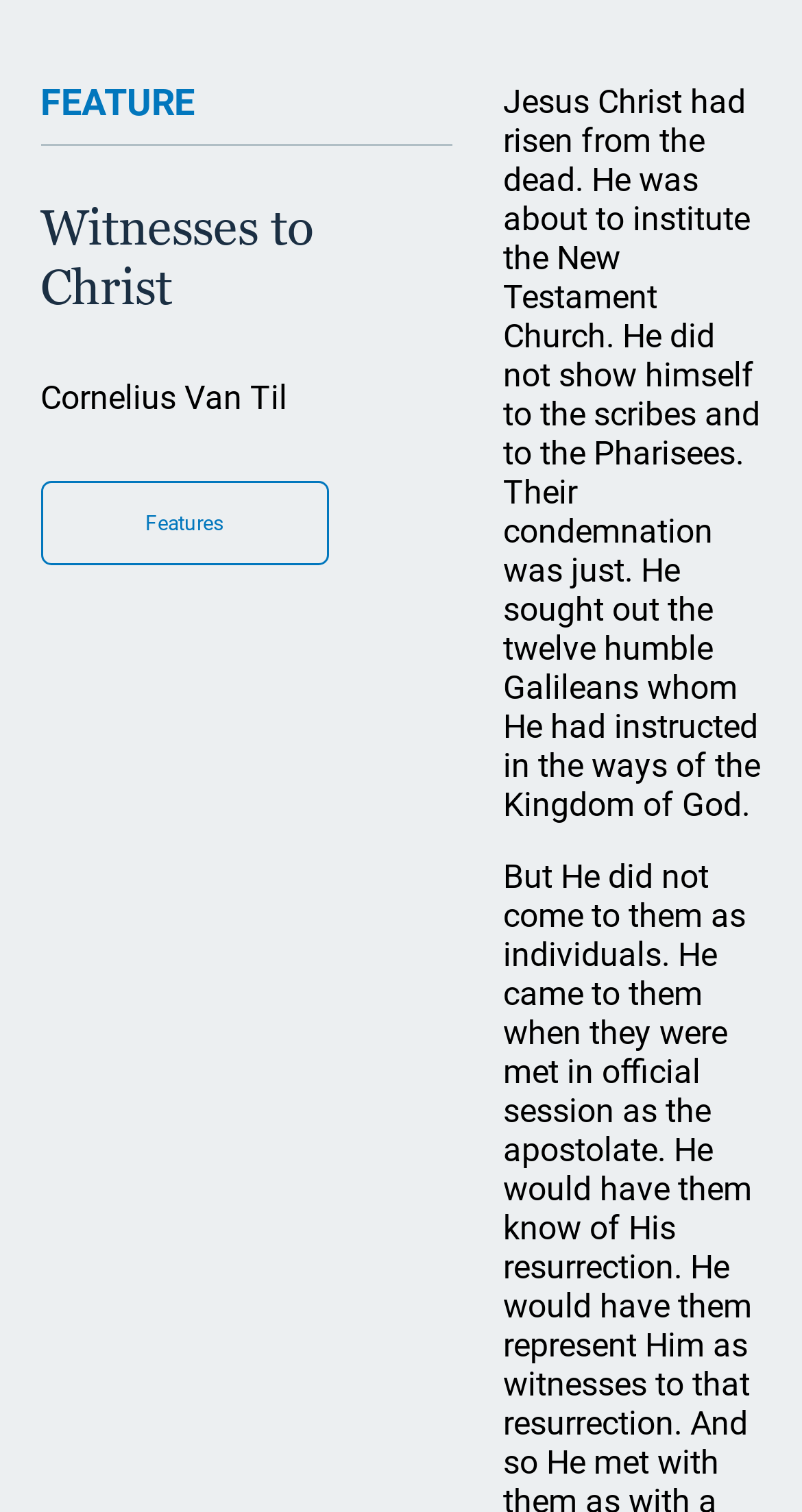Determine the bounding box coordinates of the UI element described below. Use the format (top-left x, top-left y, bottom-right x, bottom-right y) with floating point numbers between 0 and 1: ORDAINED SERVANT

[0.616, 0.406, 0.716, 0.431]